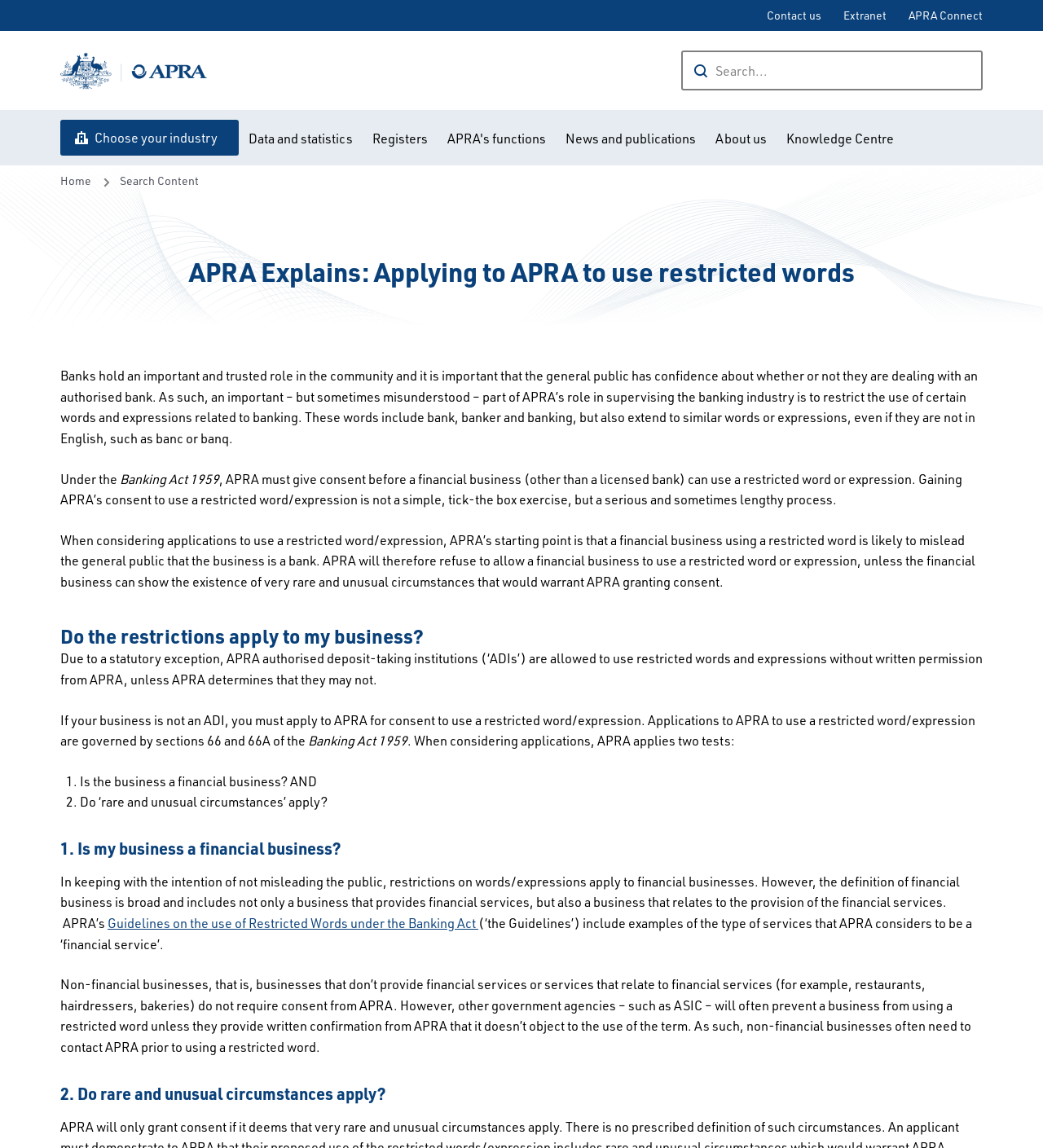Could you indicate the bounding box coordinates of the region to click in order to complete this instruction: "Read the guidelines on the use of Restricted Words under the Banking Act".

[0.103, 0.796, 0.459, 0.811]